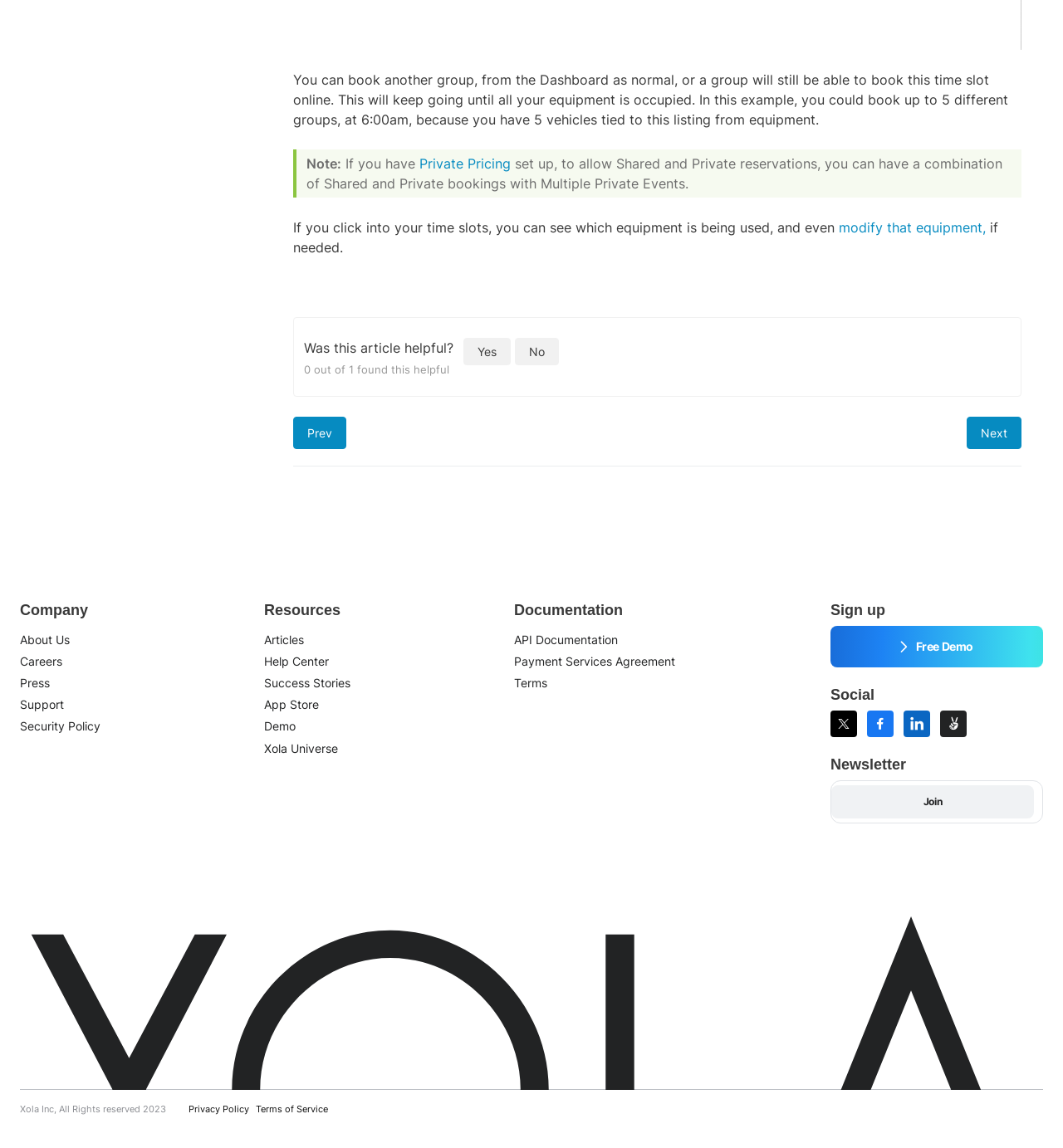Specify the bounding box coordinates of the region I need to click to perform the following instruction: "Click on 'modify that equipment'". The coordinates must be four float numbers in the range of 0 to 1, i.e., [left, top, right, bottom].

[0.789, 0.191, 0.927, 0.205]